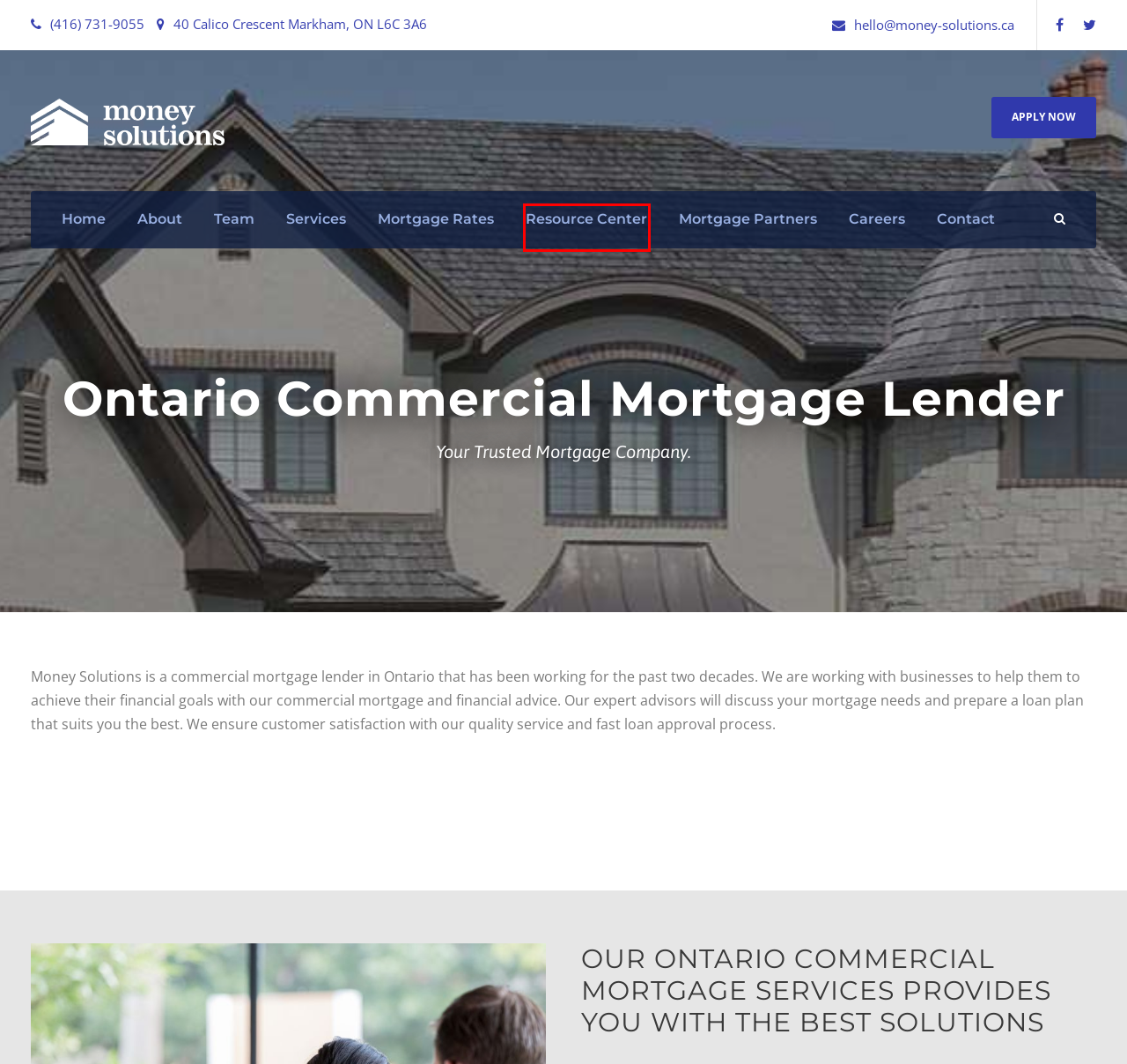You’re provided with a screenshot of a webpage that has a red bounding box around an element. Choose the best matching webpage description for the new page after clicking the element in the red box. The options are:
A. Mortgage Partners | Money Solutions
B. Your Trusted Mortgage Broker Team | Meet the Team
C. Mortgage Resource Center | Calculators & Tools
D. Get the Lowest Mortgage Rates in Town | Money Solutions
E. Find The Right Mortgage Broker | Contact Us -Money Solutions
F. Best Mortgage Broker Services in Ontario | Money Solutions
G. Mortgage Products And Mortgage Services Canada
H. Mortgage Agency with History of Excellence | Money Solutions

C